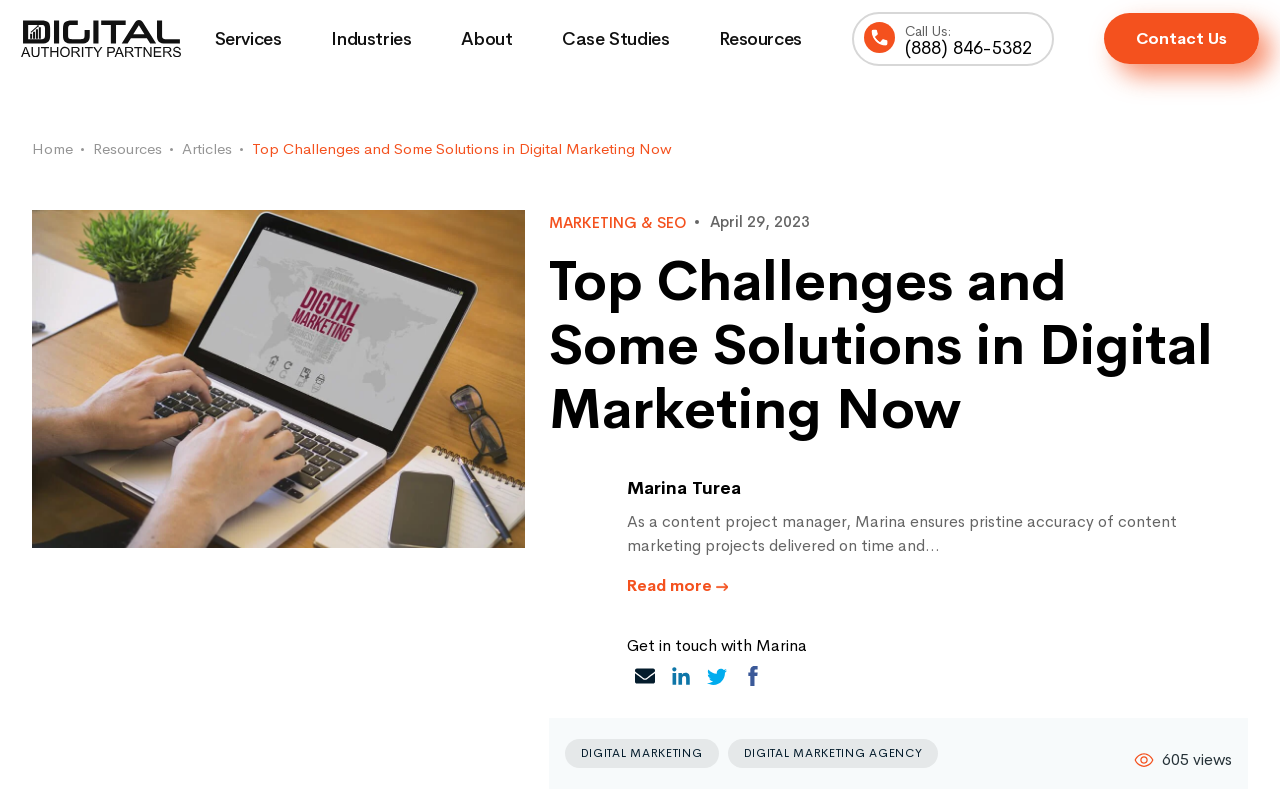Please identify the bounding box coordinates of the area I need to click to accomplish the following instruction: "Contact Marina Turea".

[0.49, 0.591, 0.579, 0.627]